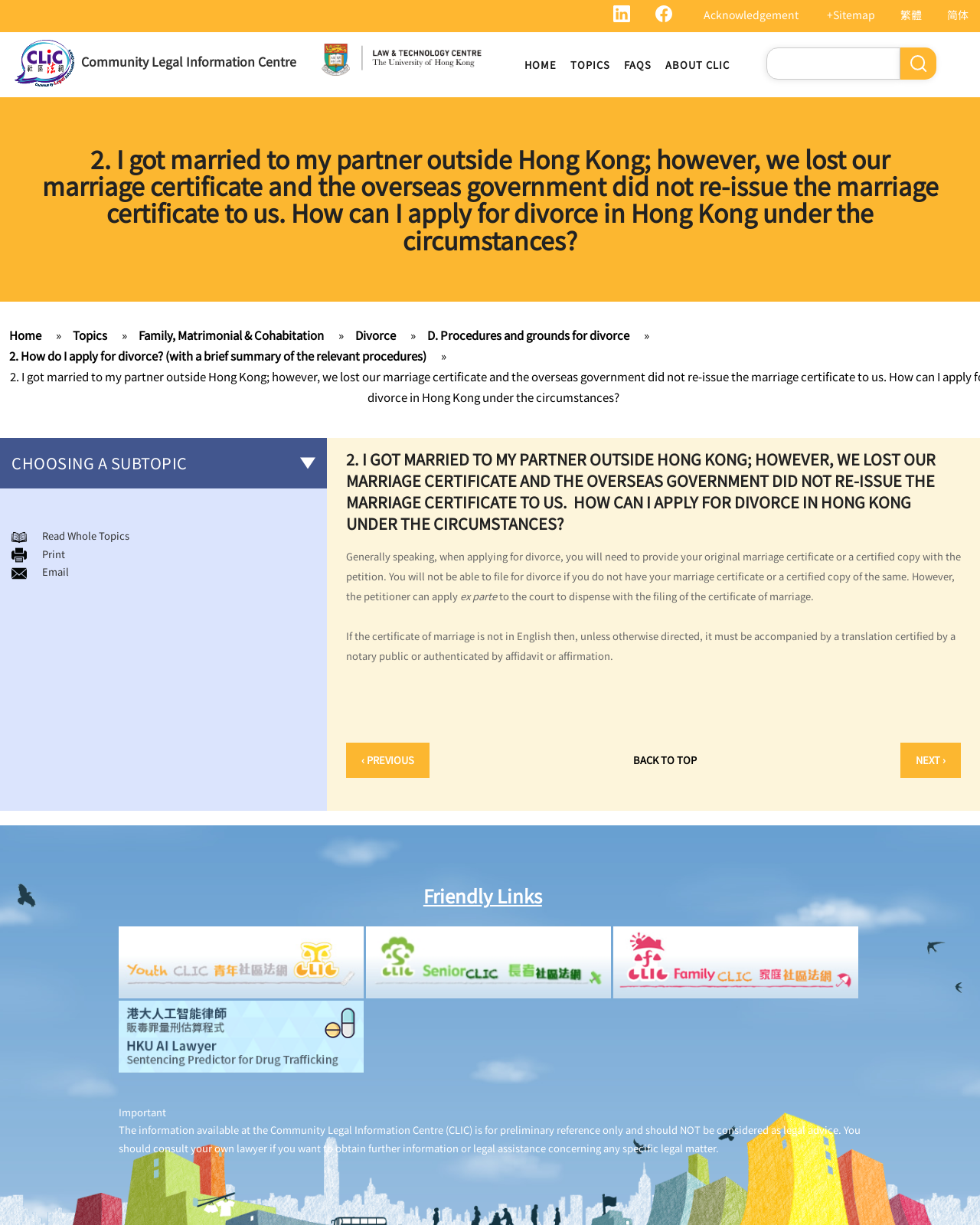Predict the bounding box of the UI element based on this description: "aria-label="Facebook"".

None